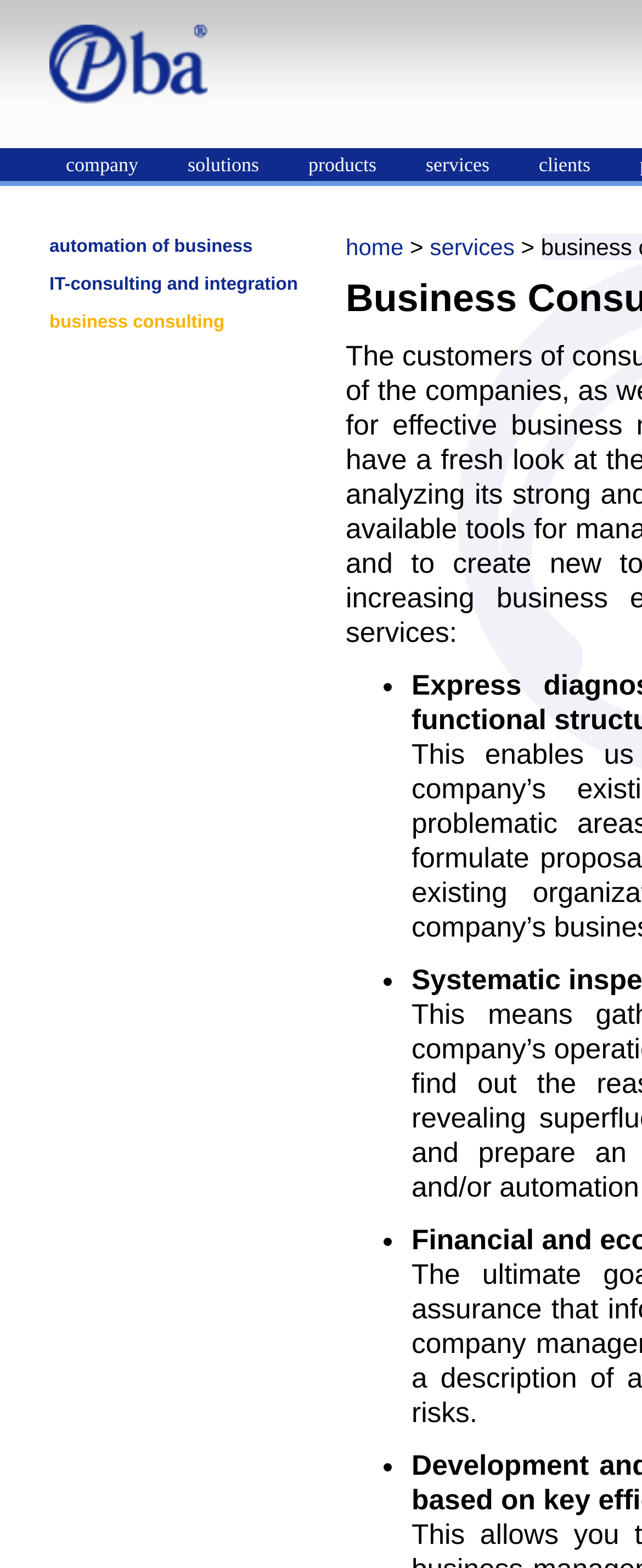Please determine the bounding box coordinates for the UI element described here. Use the format (top-left x, top-left y, bottom-right x, bottom-right y) with values bounded between 0 and 1: alt="Pba Consult"

[0.077, 0.057, 0.323, 0.069]